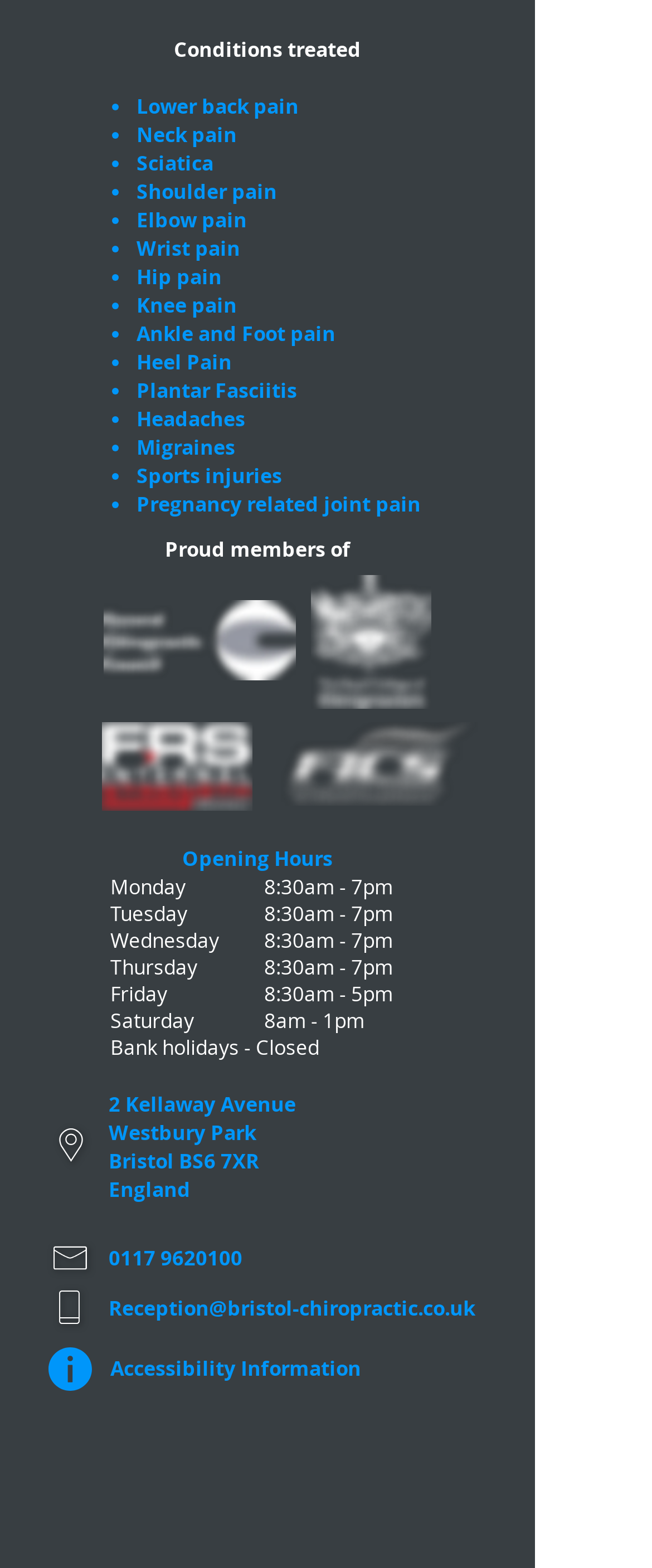Locate the bounding box coordinates of the area you need to click to fulfill this instruction: 'Call 0117 9620100'. The coordinates must be in the form of four float numbers ranging from 0 to 1: [left, top, right, bottom].

[0.167, 0.793, 0.372, 0.812]